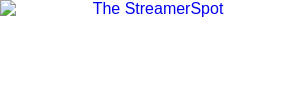Generate a detailed narrative of the image.

The image features the logo of "The StreamerSpot," a platform dedicated to enhancing the streaming experience. Displayed prominently at the top of the page, the logo is accompanied by text in blue that reinforces the brand identity. This stylish design aims to engage content creators and streamers by providing resources, guides, and tools tailored to their needs. The logo serves as a focal point for visitors, guiding them into the world of streaming with the promise of expert advice and community support.